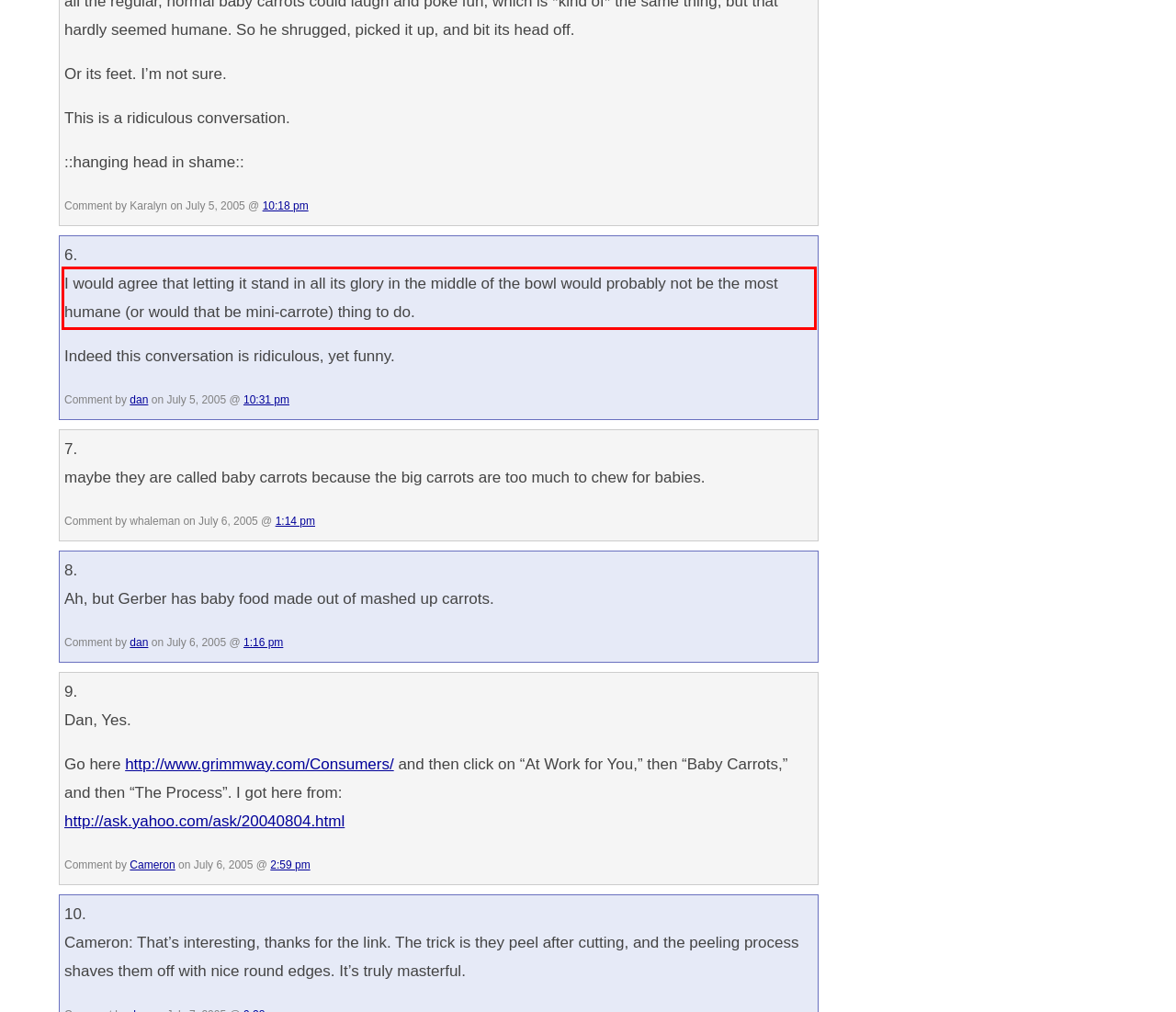Review the screenshot of the webpage and recognize the text inside the red rectangle bounding box. Provide the extracted text content.

I would agree that letting it stand in all its glory in the middle of the bowl would probably not be the most humane (or would that be mini-carrote) thing to do.